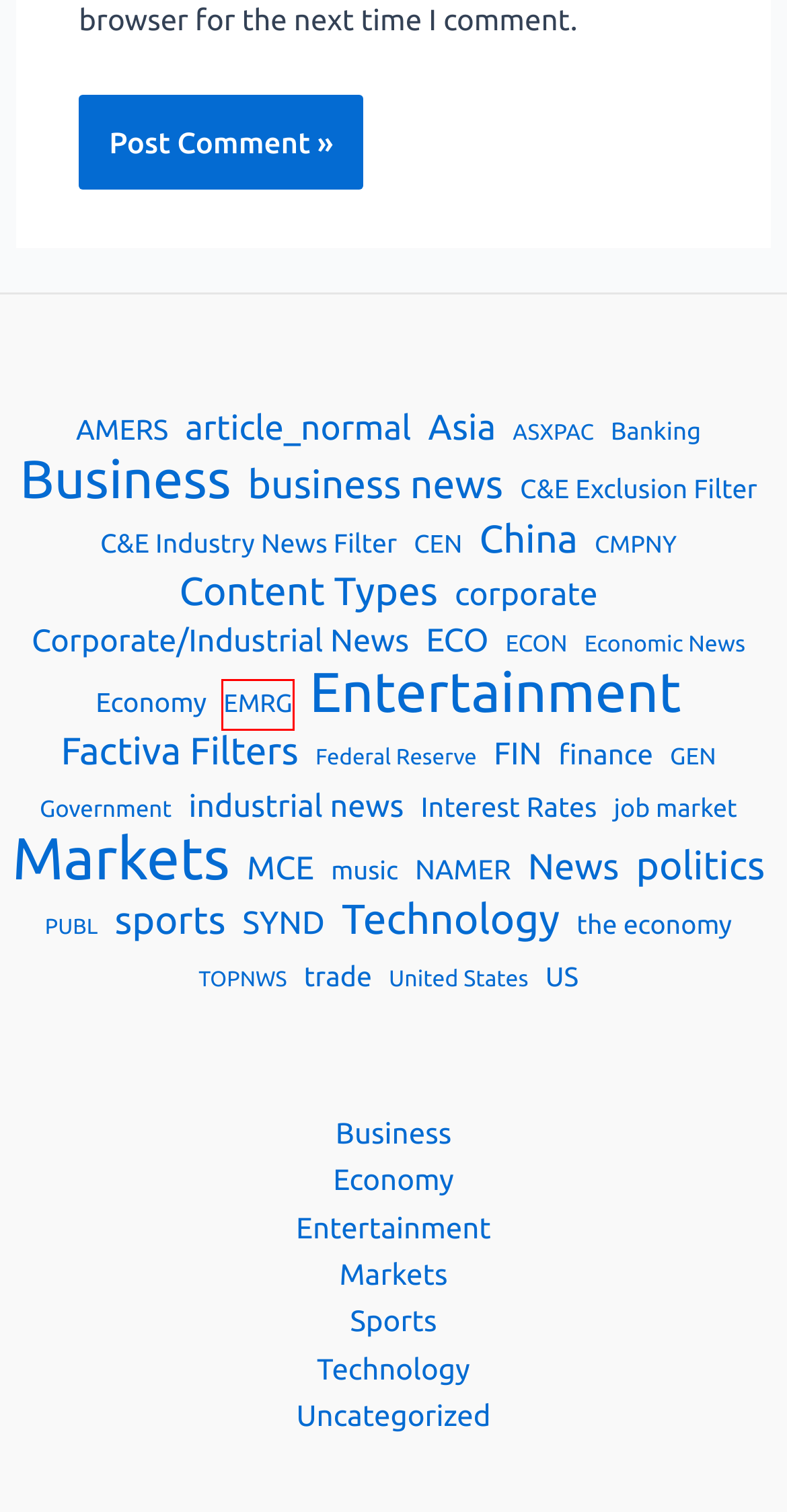Given a screenshot of a webpage with a red bounding box highlighting a UI element, determine which webpage description best matches the new webpage that appears after clicking the highlighted element. Here are the candidates:
A. C&E Industry News Filter – thqaftqlm
B. politics – thqaftqlm
C. Economic News – thqaftqlm
D. United States – thqaftqlm
E. EMRG – thqaftqlm
F. industrial news – thqaftqlm
G. TOPNWS – thqaftqlm
H. Sports – thqaftqlm

E